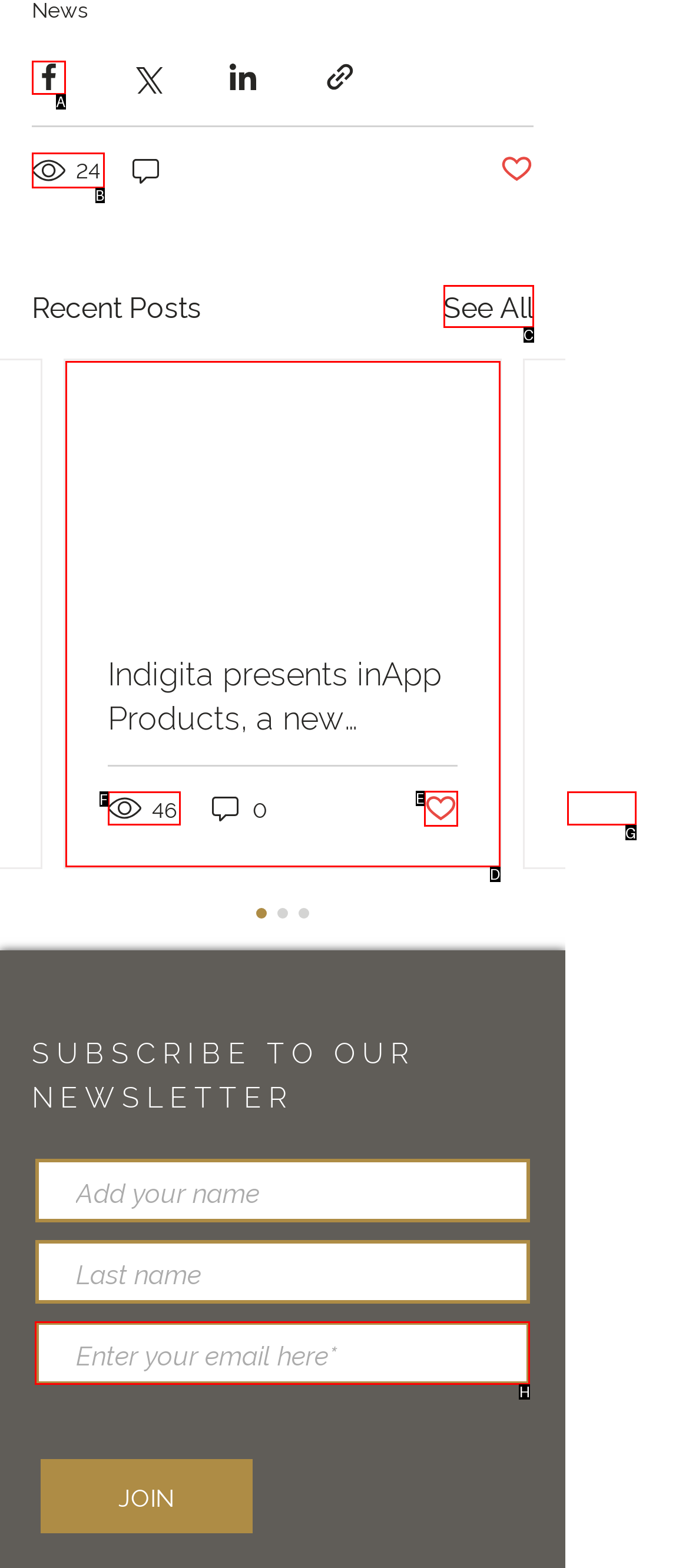To complete the task: Enter your email, which option should I click? Answer with the appropriate letter from the provided choices.

H